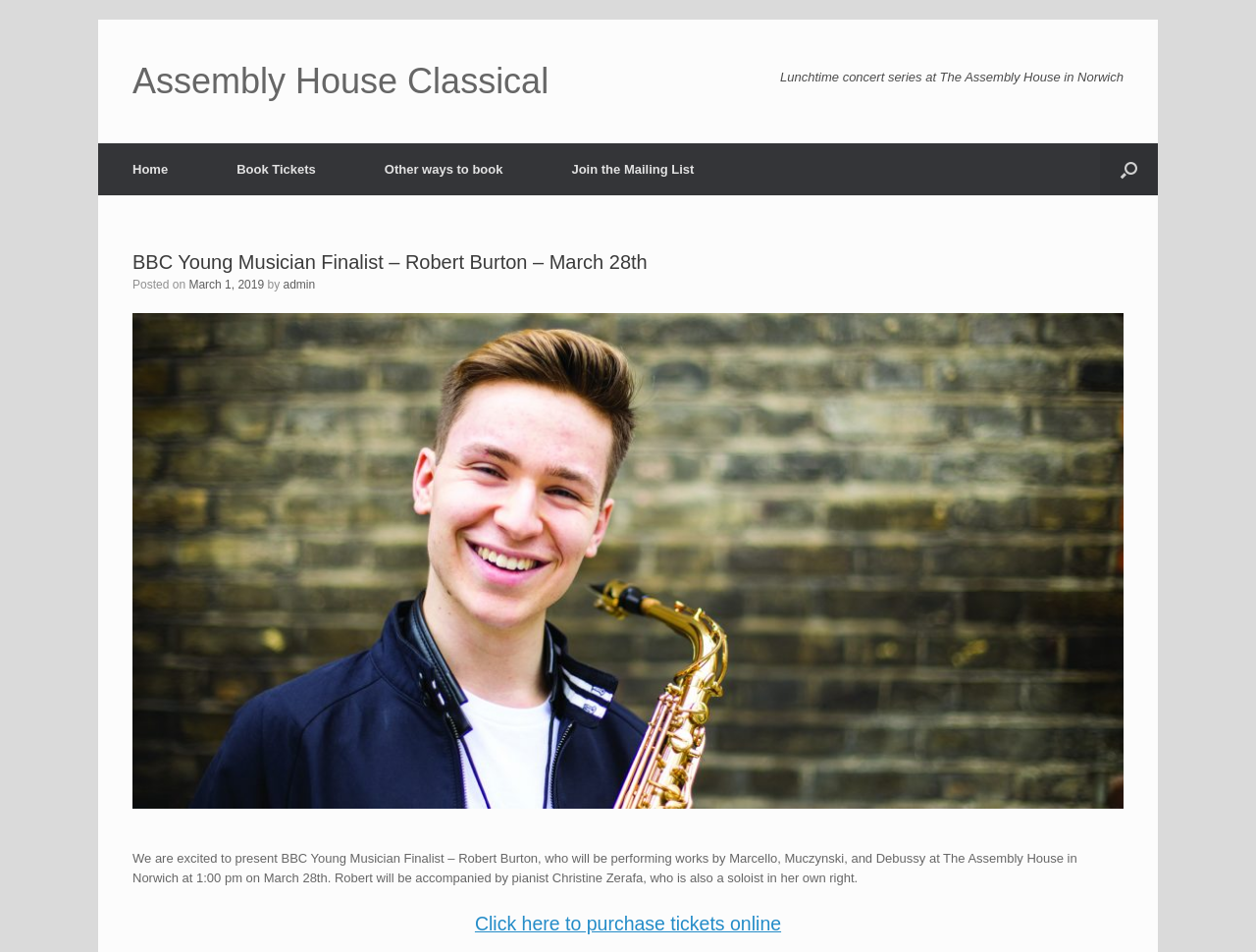Please determine the bounding box coordinates, formatted as (top-left x, top-left y, bottom-right x, bottom-right y), with all values as floating point numbers between 0 and 1. Identify the bounding box of the region described as: admin

[0.225, 0.292, 0.251, 0.306]